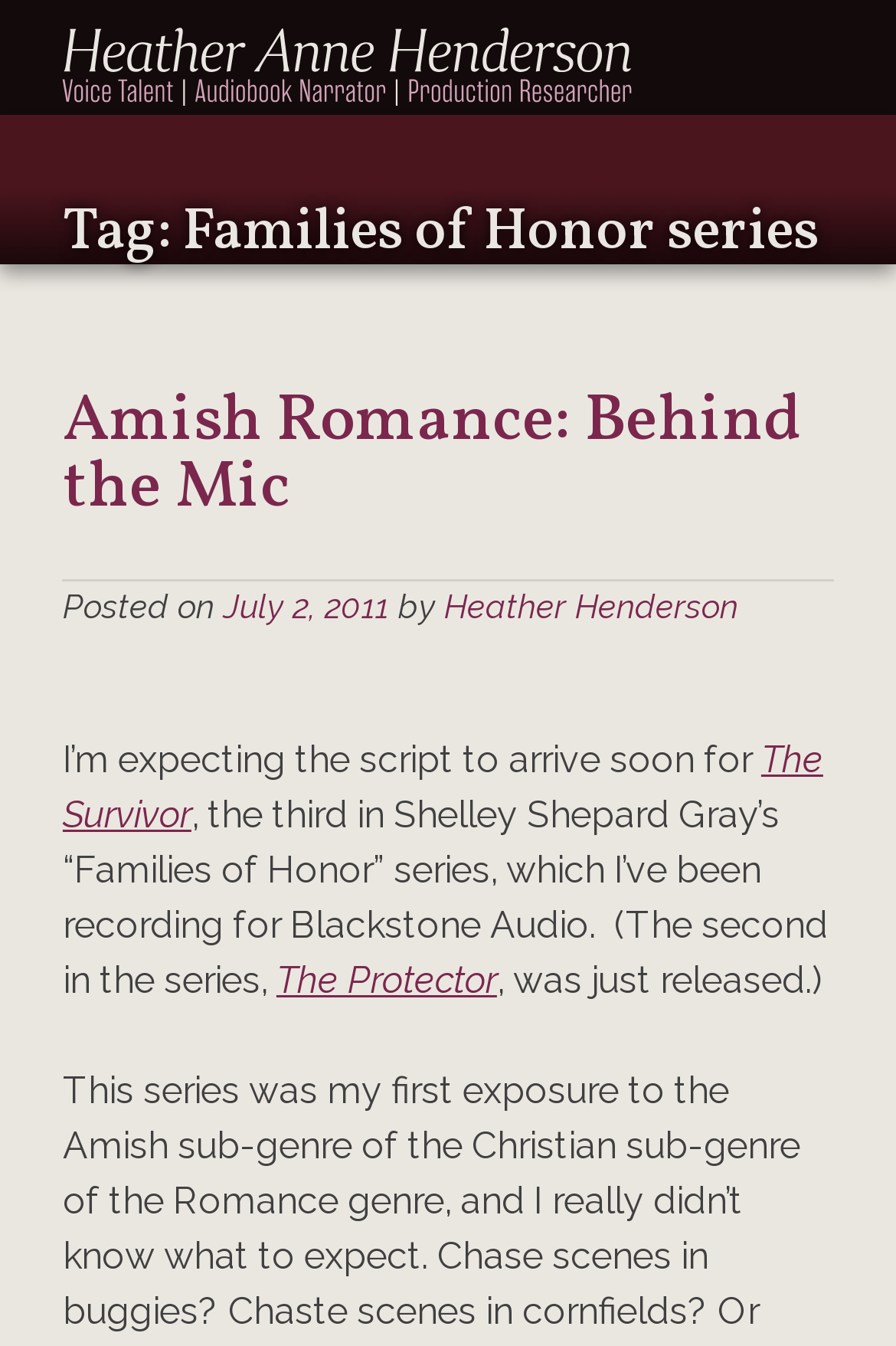From the webpage screenshot, identify the region described by Amish Romance: Behind the Mic. Provide the bounding box coordinates as (top-left x, top-left y, bottom-right x, bottom-right y), with each value being a floating point number between 0 and 1.

[0.07, 0.281, 0.896, 0.398]